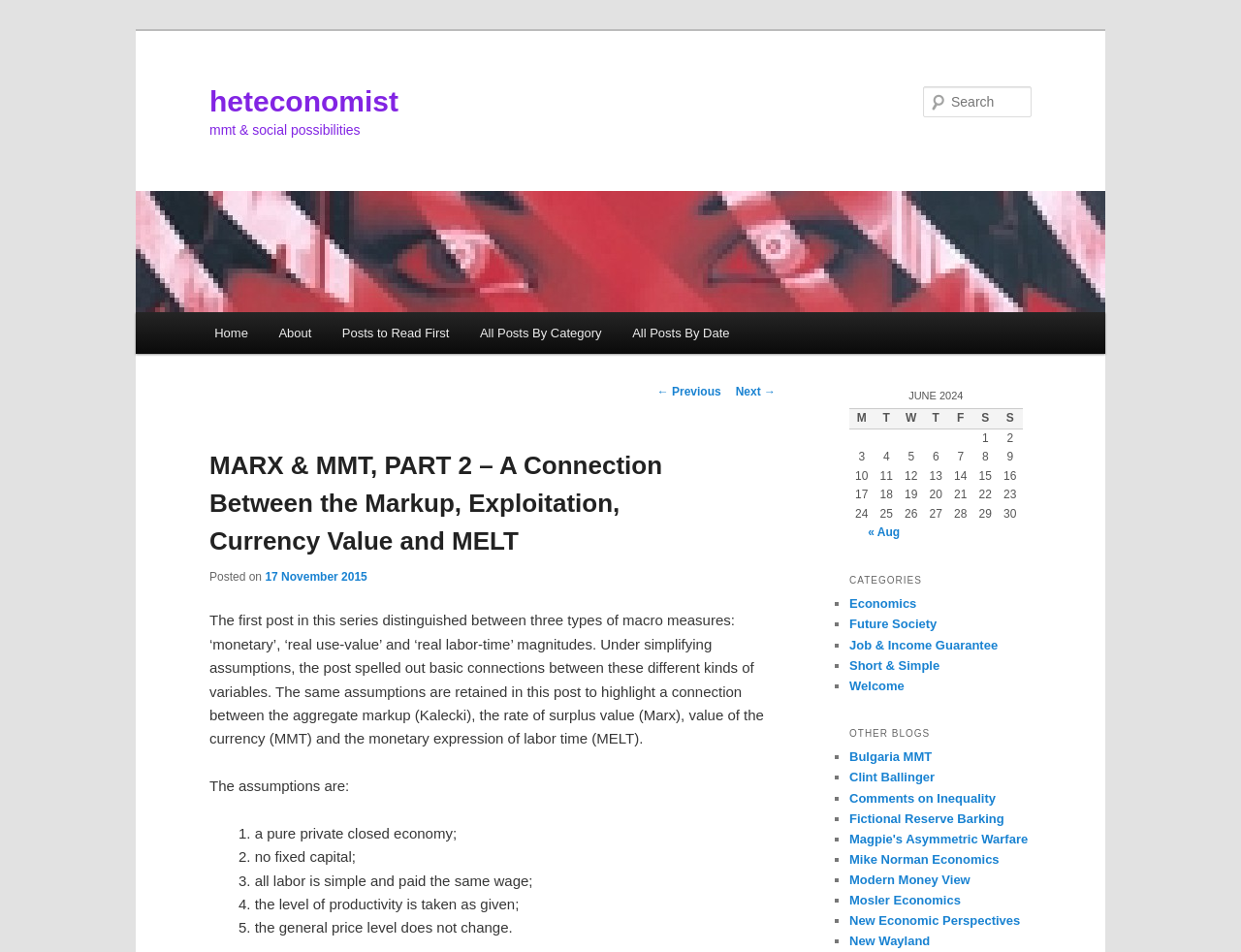Determine the bounding box coordinates of the target area to click to execute the following instruction: "Search for a post."

[0.744, 0.091, 0.831, 0.123]